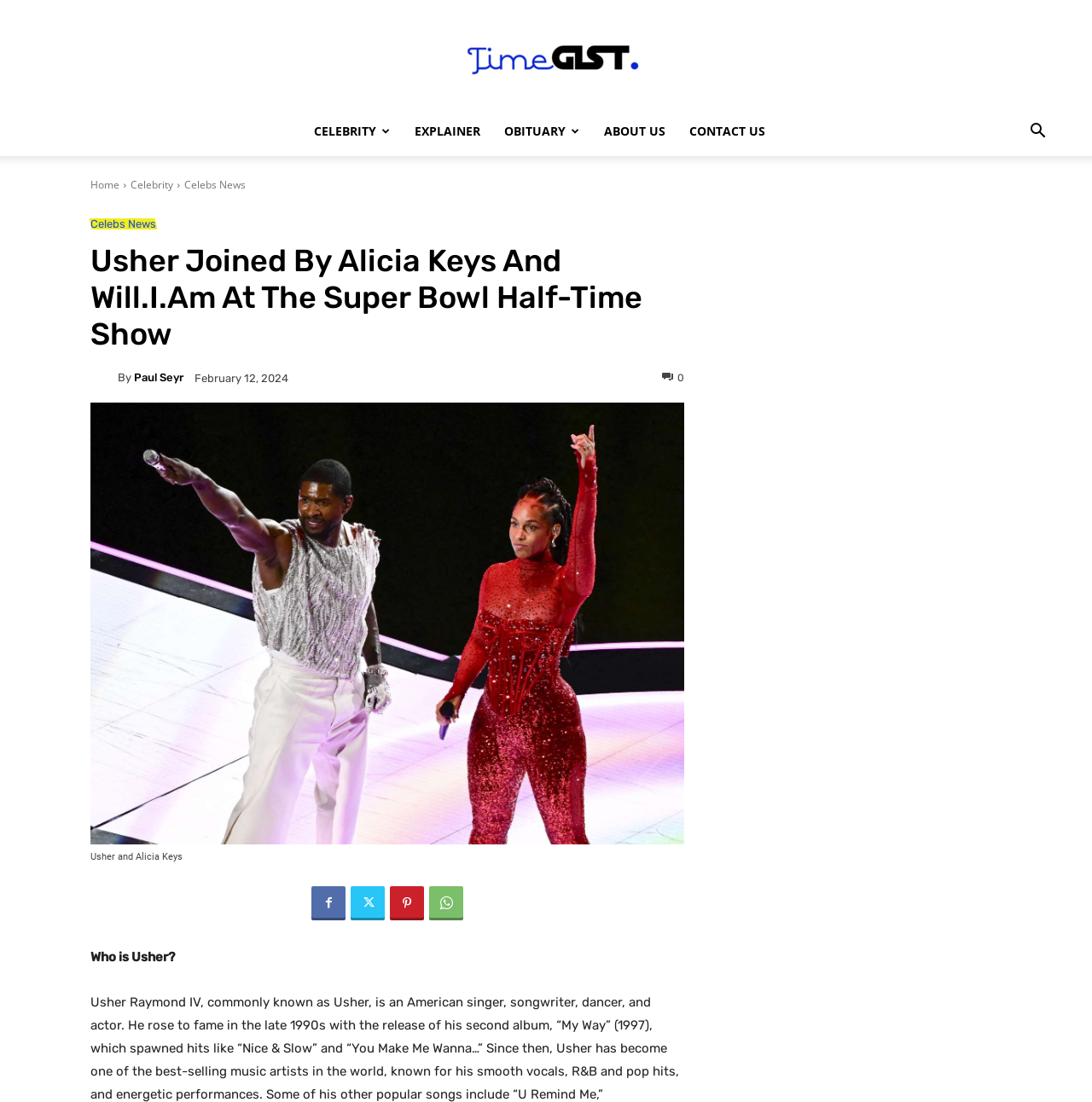What is the topic of the news article?
Look at the image and answer the question with a single word or phrase.

Usher at the Super Bowl Half-Time Show